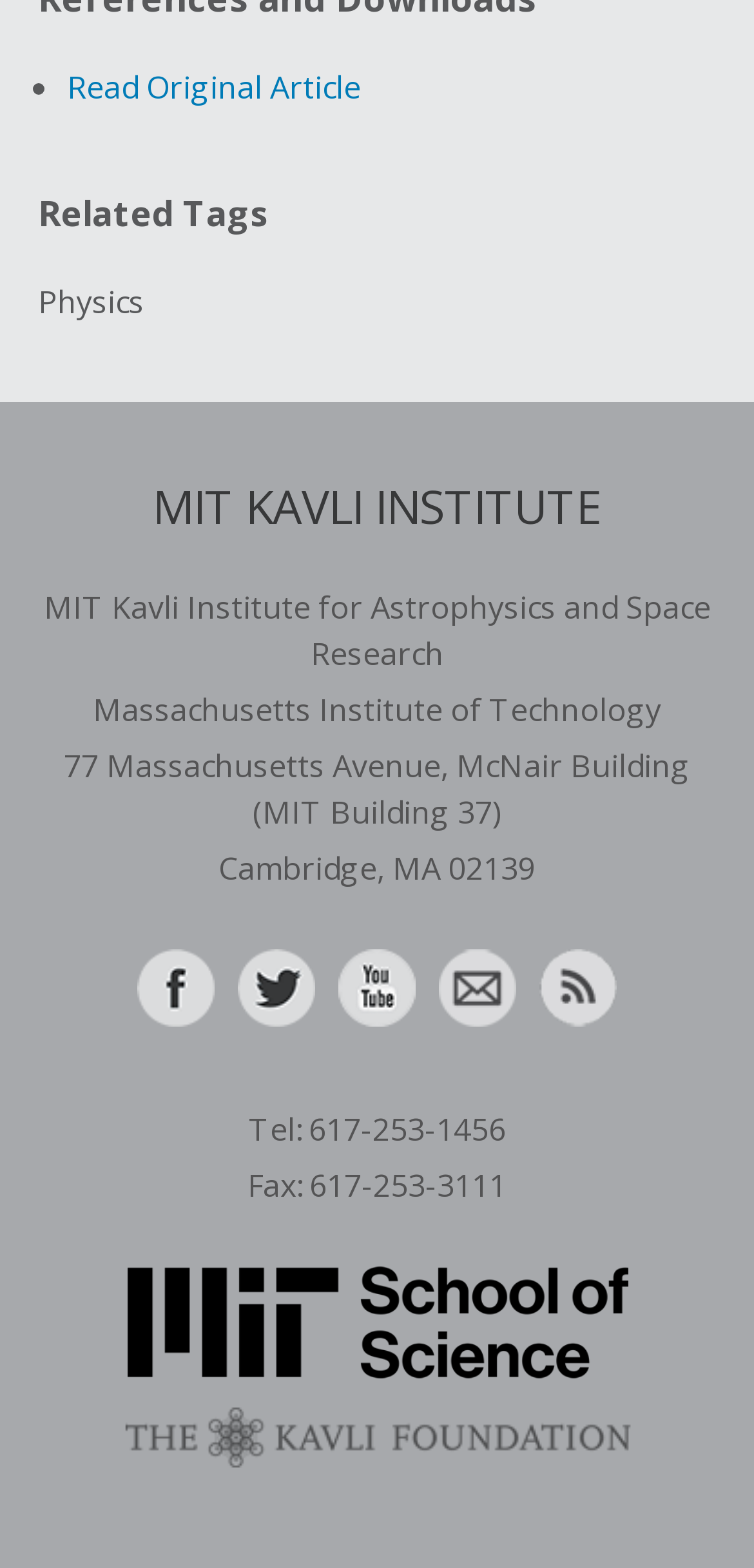Find the bounding box coordinates for the element that must be clicked to complete the instruction: "Click on Advanced Search". The coordinates should be four float numbers between 0 and 1, indicated as [left, top, right, bottom].

None